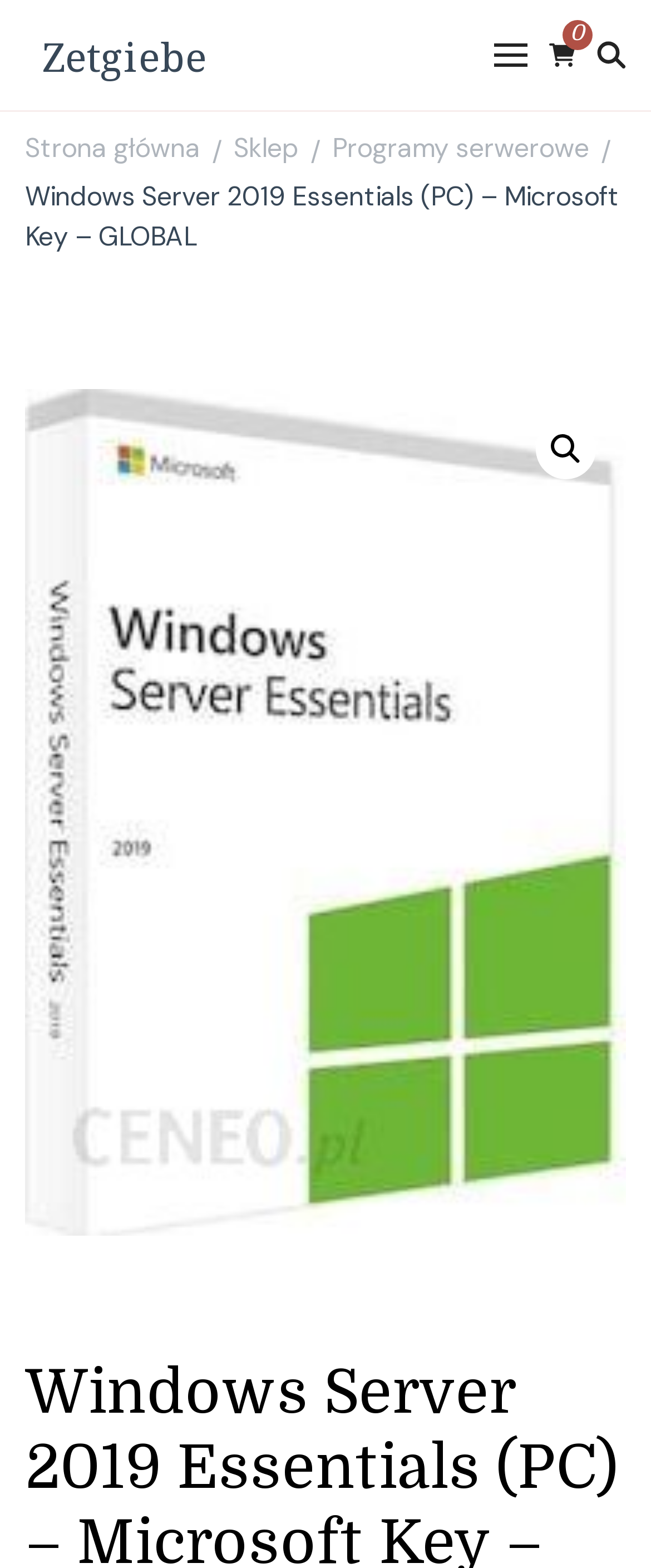What is the product name?
Using the information from the image, give a concise answer in one word or a short phrase.

Windows Server 2019 Essentials